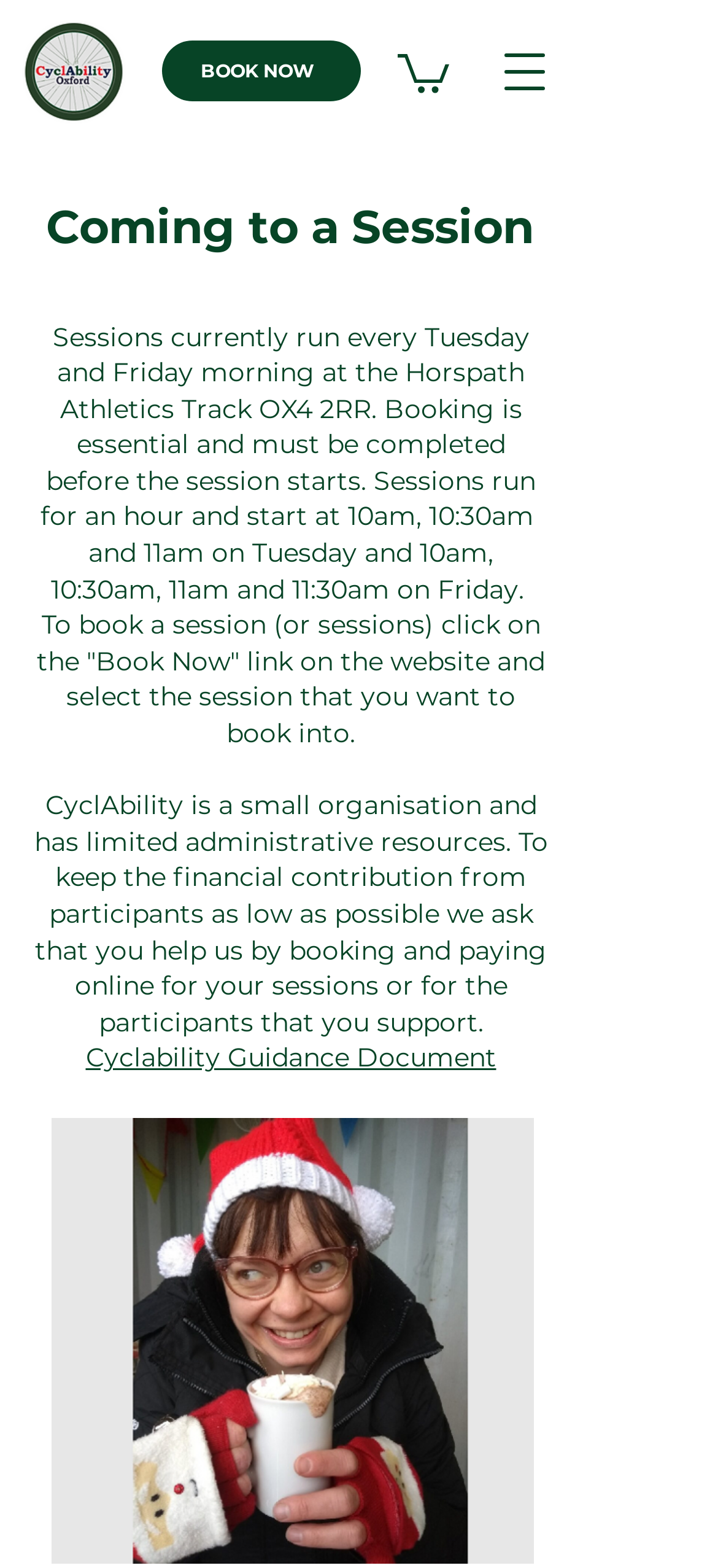Using the element description: "BOOK NOW", determine the bounding box coordinates for the specified UI element. The coordinates should be four float numbers between 0 and 1, [left, top, right, bottom].

[0.226, 0.026, 0.503, 0.065]